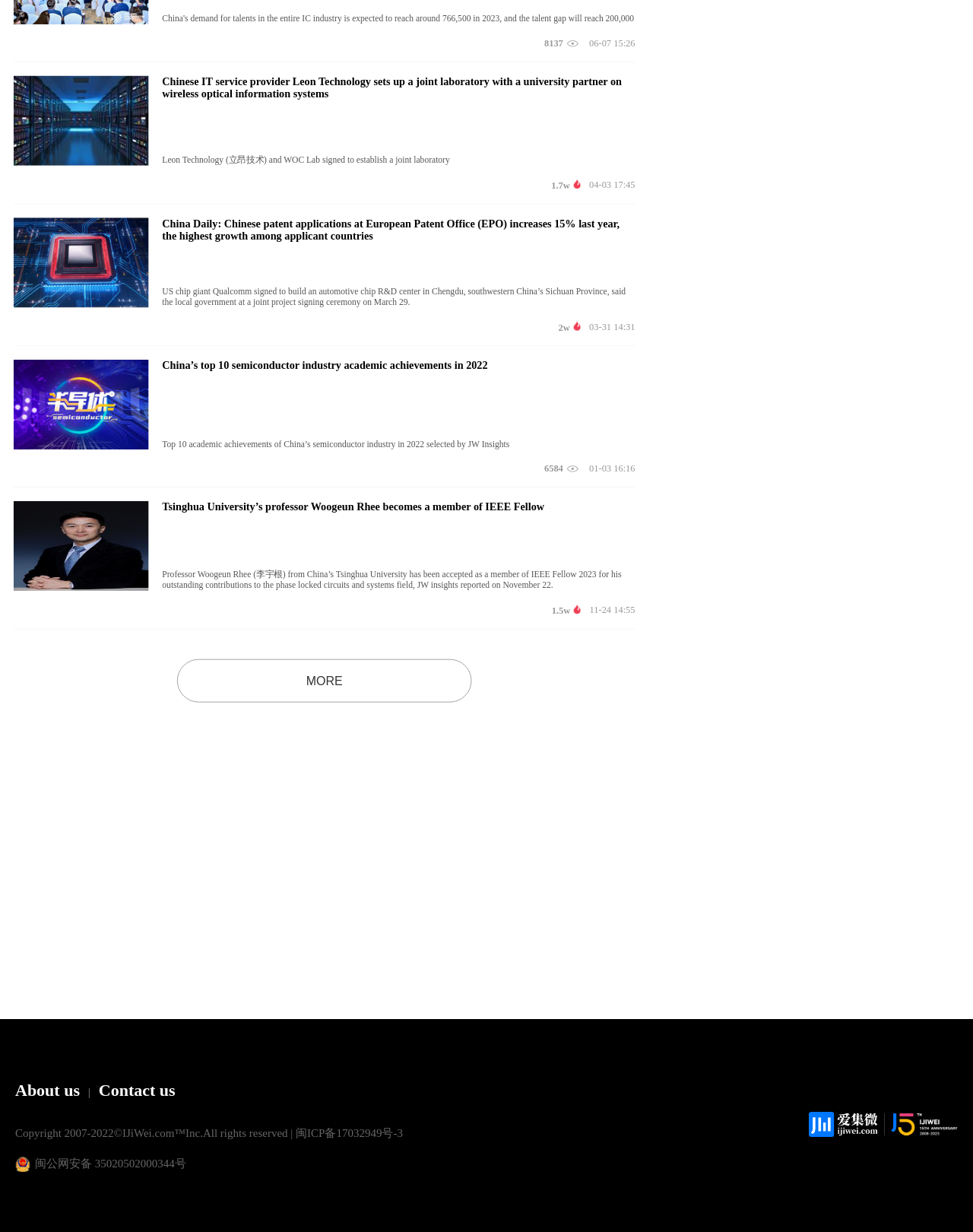Respond to the following question with a brief word or phrase:
What is the copyright information of the website?

Copyright 2007-2022 IJiWei.com Inc. All rights reserved